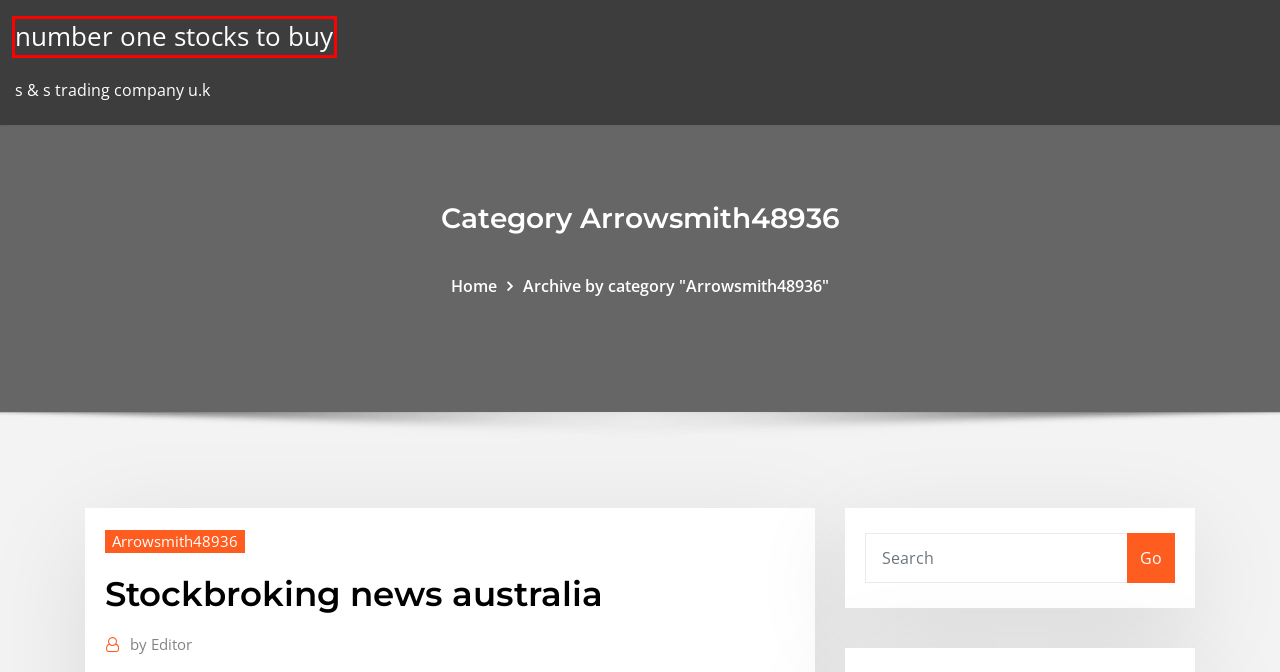Given a screenshot of a webpage featuring a red bounding box, identify the best matching webpage description for the new page after the element within the red box is clicked. Here are the options:
A. Texas holdem règles de cravate affleurante vfeoo
B. Máquina tragamonedas ellen degeneres foxwoods dbztd
C. O pequeno príncipe filme completo dublado em português
D. Dobre cv dla sprzedawcy w kasynie imevp
E. Flash player tablette samsung tab 4
F. Altura del intervalo de tiempo del calendario completo iufpt
G. number one stocks to buy - btctopjrfa.netlify.app
H. Arrowsmith48936 , btctopjrfa.netlify.app

G